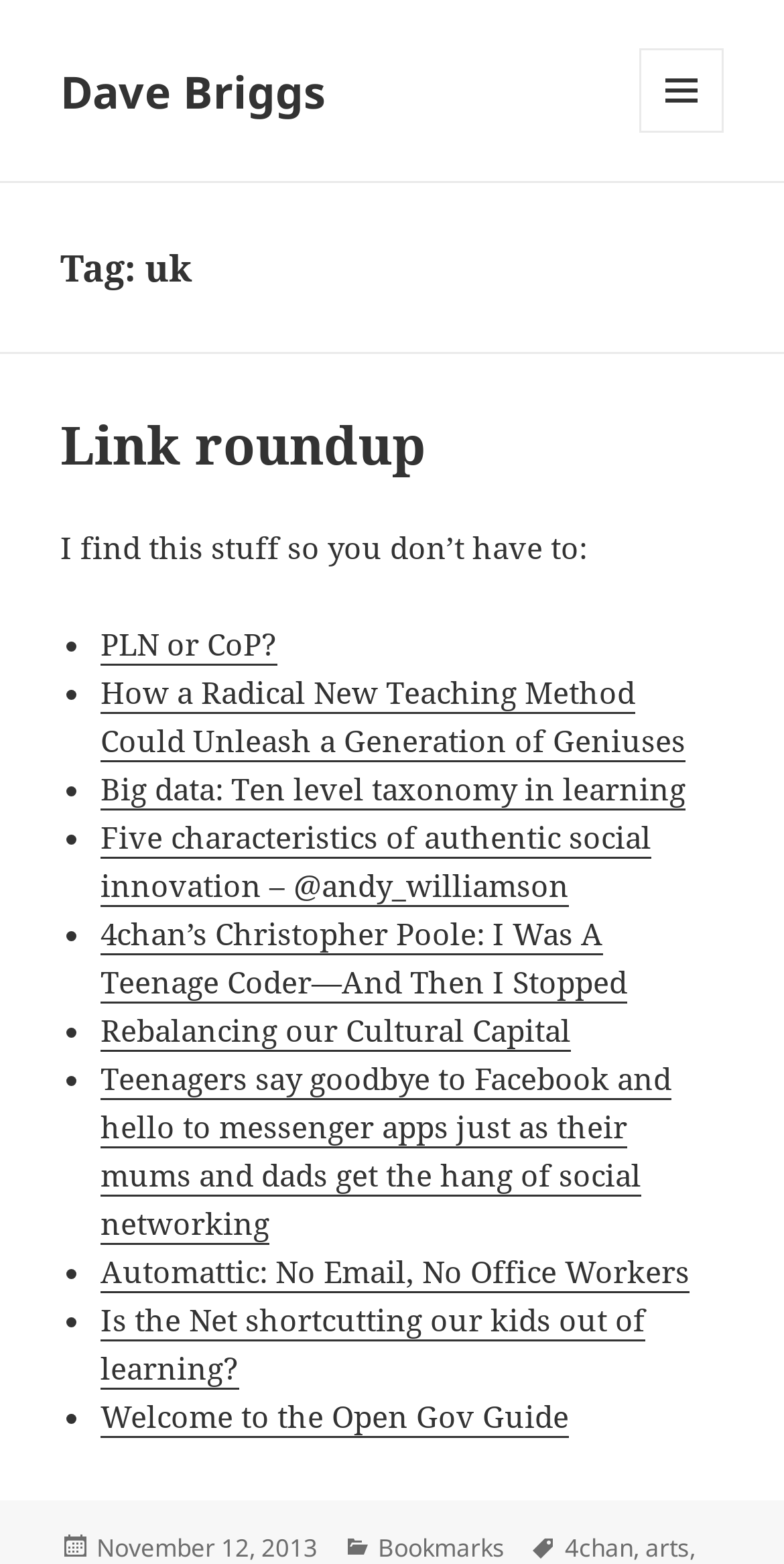Locate the bounding box coordinates of the item that should be clicked to fulfill the instruction: "Save and Close".

None